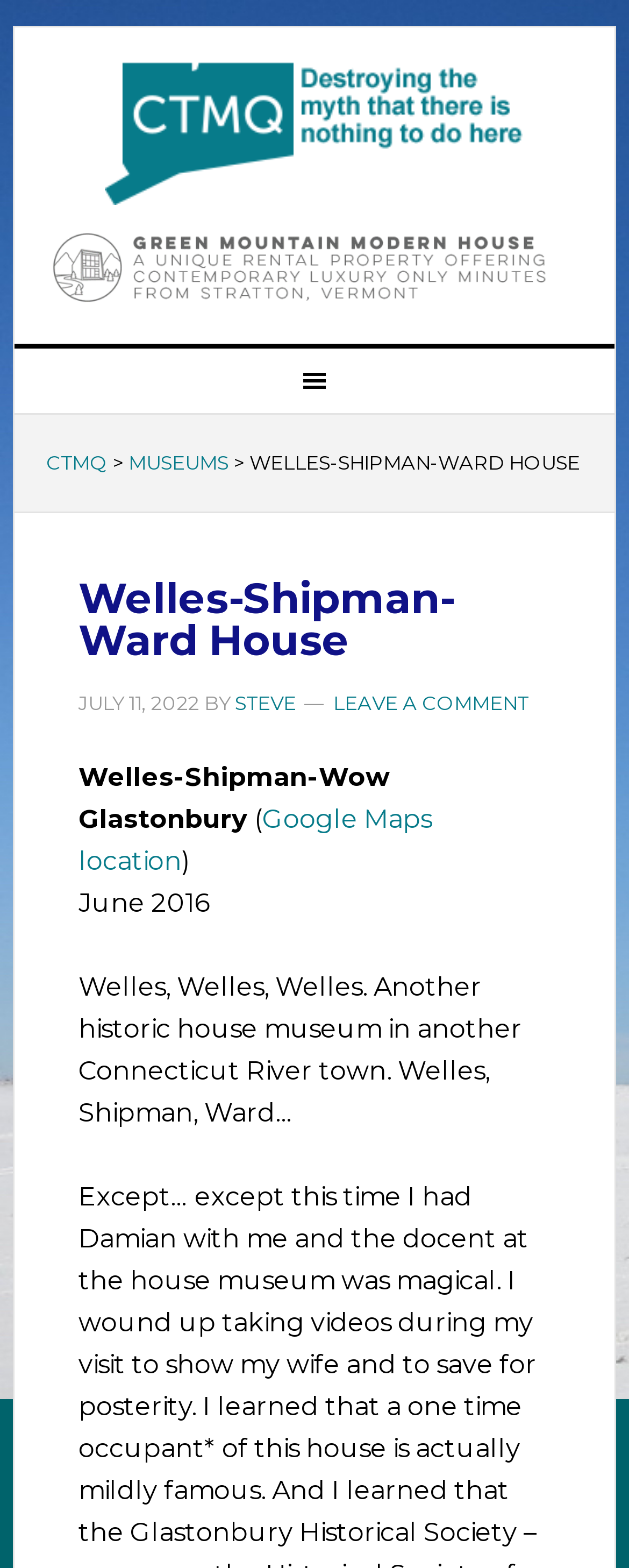When was the article written?
Utilize the information in the image to give a detailed answer to the question.

The date of the article can be found in the section below the header, where it says 'JULY 11, 2022'.